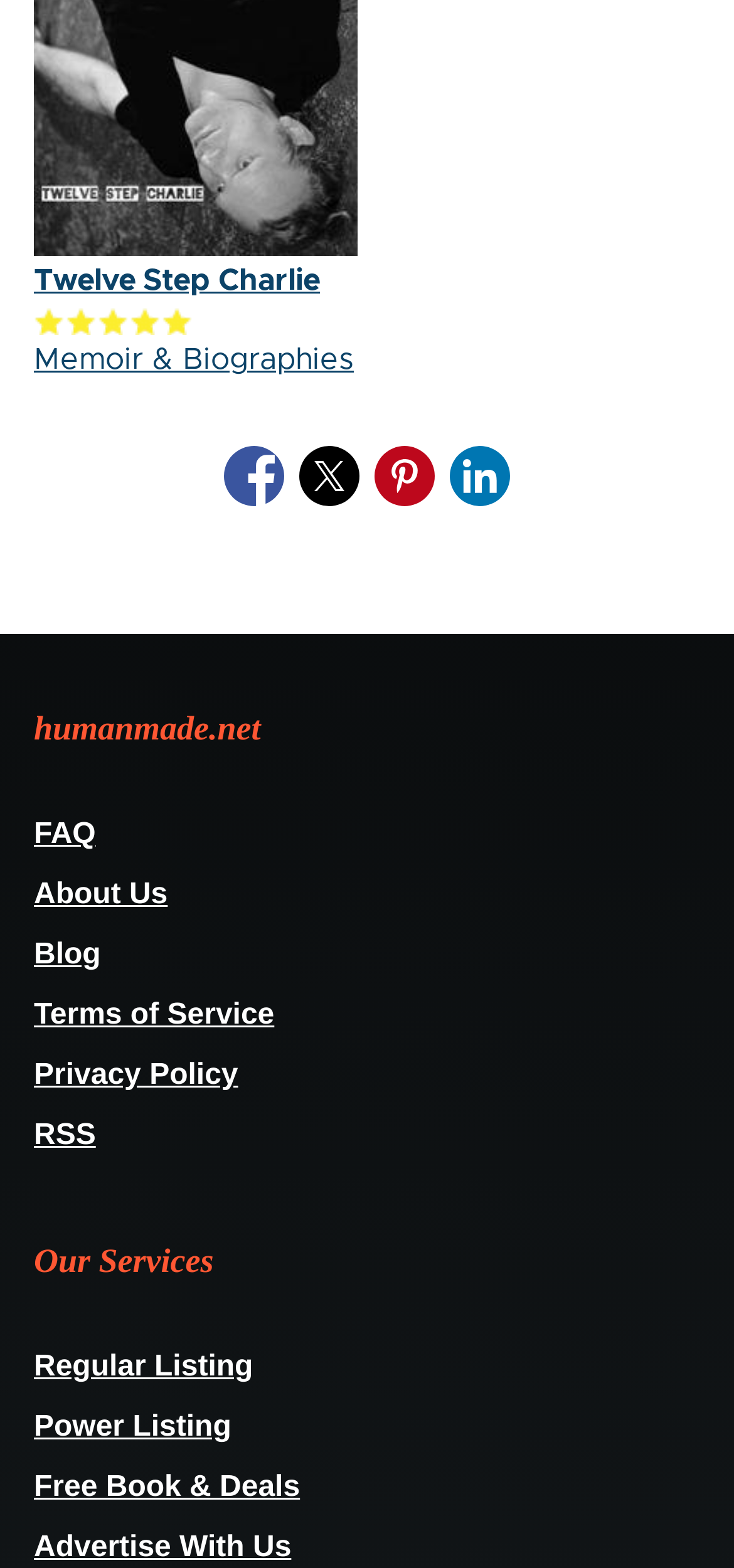Respond with a single word or phrase to the following question:
What is the name of the book being reviewed?

Twelve Step Charlie